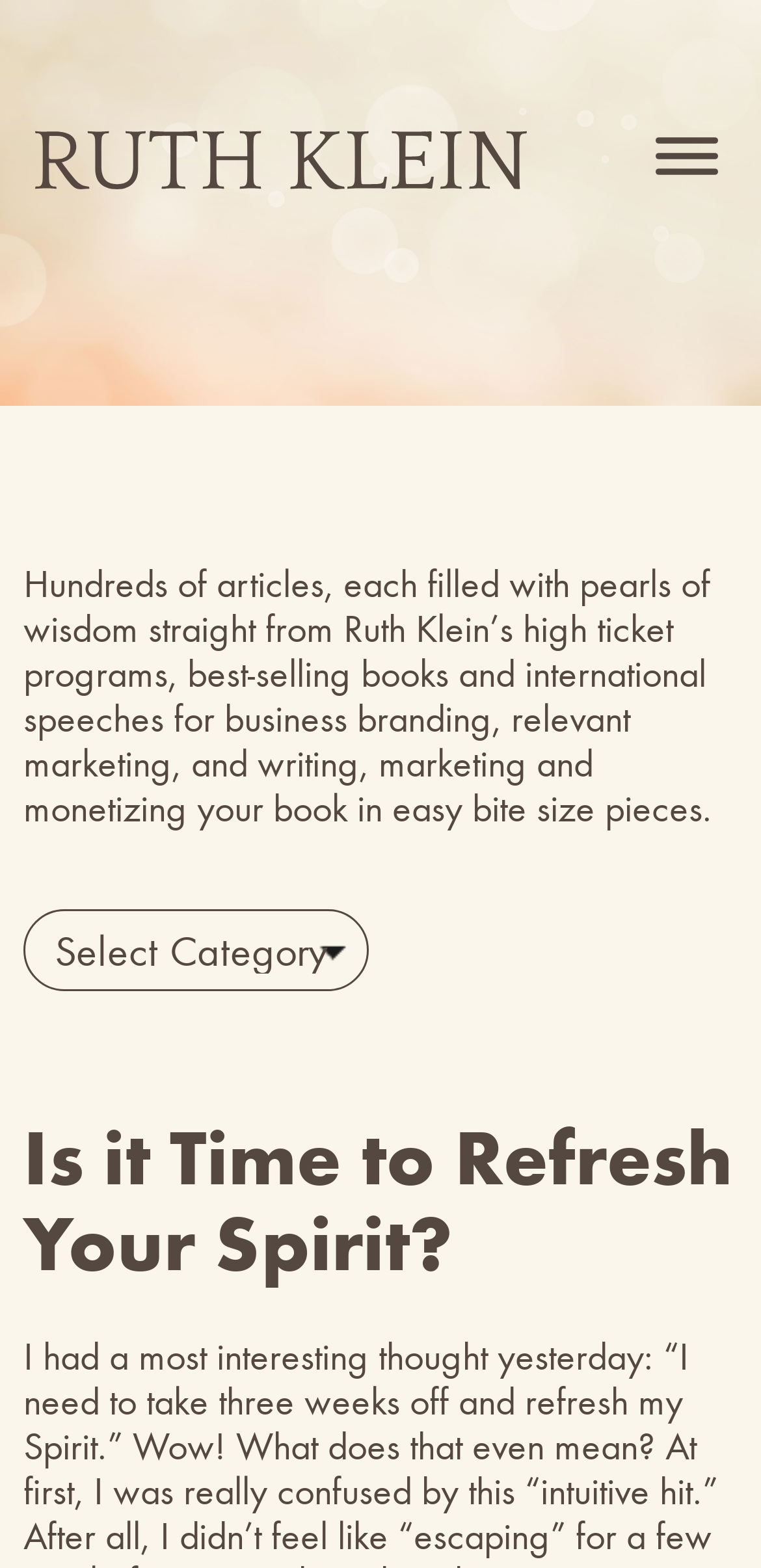Offer a meticulous description of the webpage's structure and content.

The webpage is titled "spirit - Ruth Klein" and features a logo at the top left corner. To the top right, there is a "Toggle Menu" button. Below the logo, there are two empty headings, followed by a paragraph of text that describes the content of the webpage, which includes hundreds of articles filled with wisdom from Ruth Klein's programs, books, and speeches on business branding, marketing, and writing. 

Below this text, there is a combobox. Further down, there is a heading that asks "Is it Time to Refresh Your Spirit?"